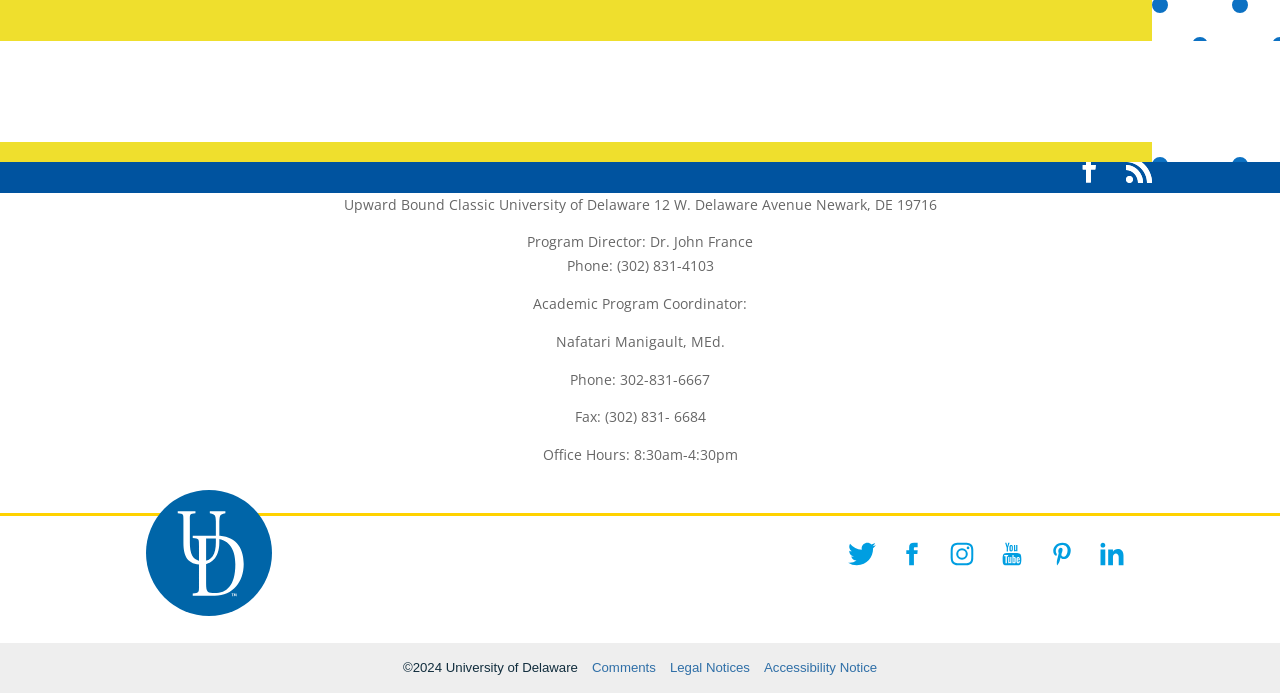Identify the coordinates of the bounding box for the element described below: "Comments". Return the coordinates as four float numbers between 0 and 1: [left, top, right, bottom].

[0.462, 0.947, 0.512, 0.981]